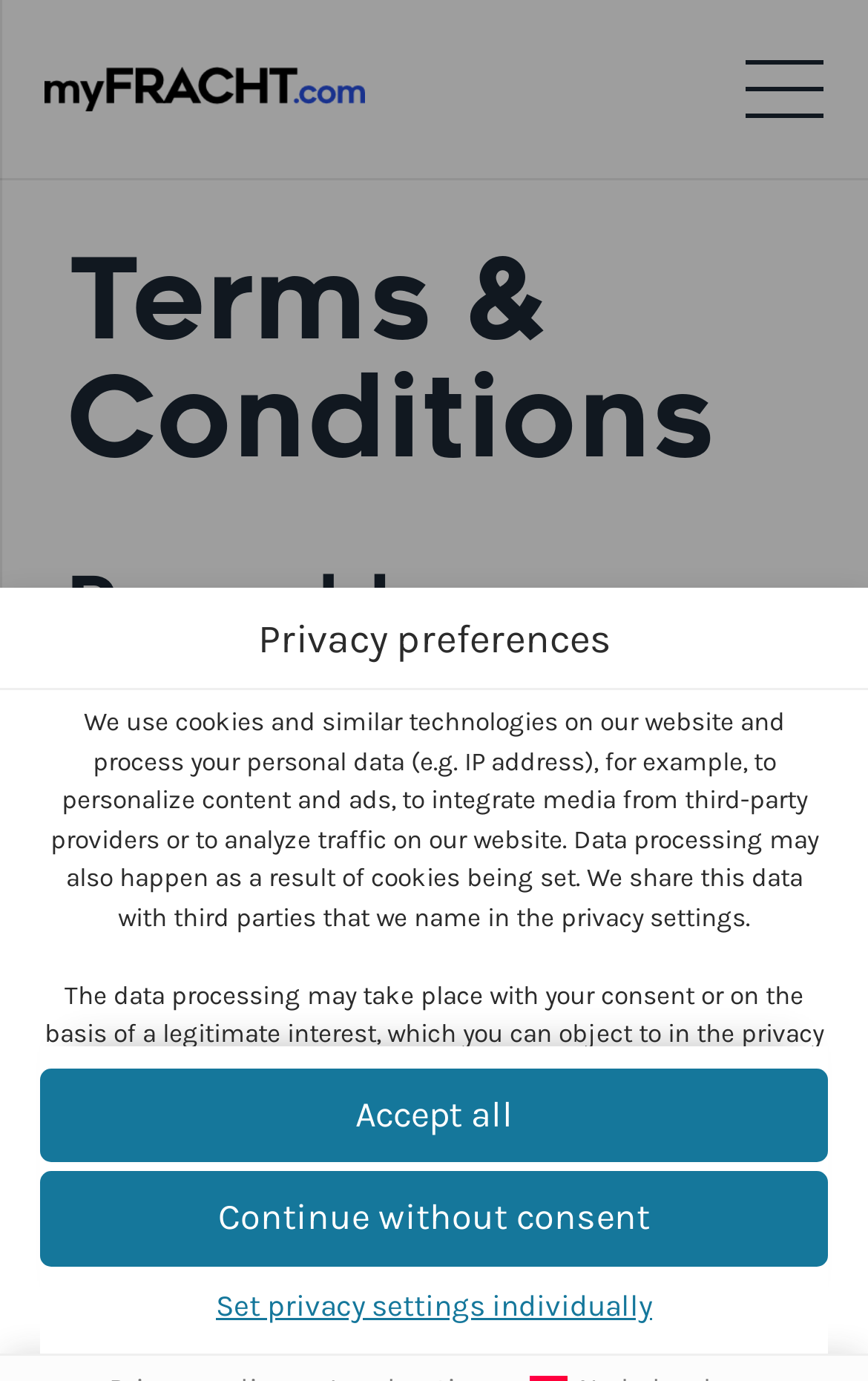What is the purpose of cookies on this website?
Provide a detailed answer to the question using information from the image.

According to the StaticText element, 'We use cookies and similar technologies on our website and process your personal data (e.g. IP address), for example, to personalize content and ads...' This indicates that one of the purposes of cookies on this website is to personalize content and ads.